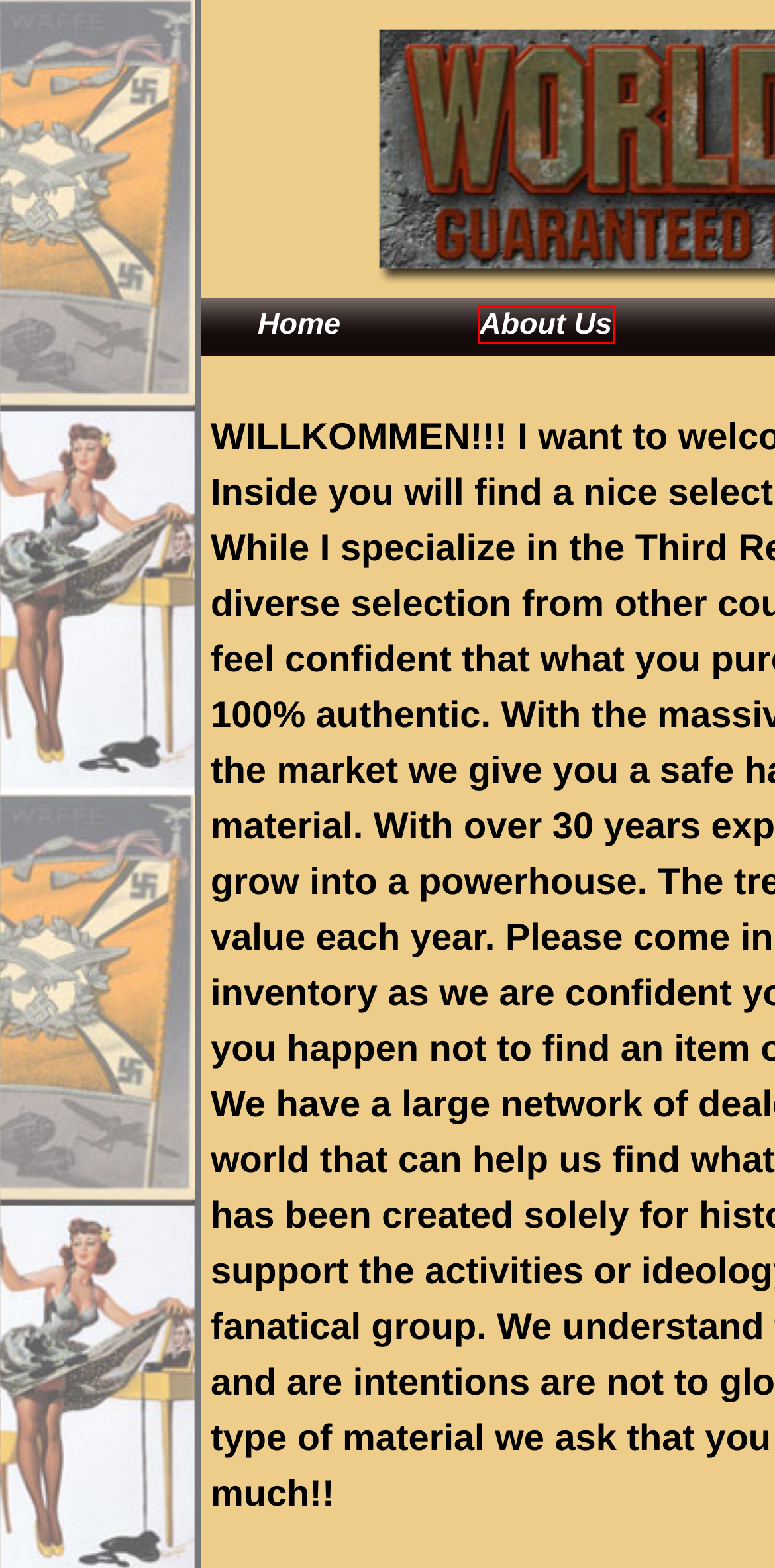You are given a screenshot of a webpage with a red rectangle bounding box. Choose the best webpage description that matches the new webpage after clicking the element in the bounding box. Here are the candidates:
A. World War Relics Wanted
B. World War Relics Contact Us
C. World War Relics Catalog New Items
D. World War Relics WorldWarRelics.com
E. World War Relics Links
F. World War Relics Catalog
G. World War Relics About Us
H. World War Relics Account Sign In

G